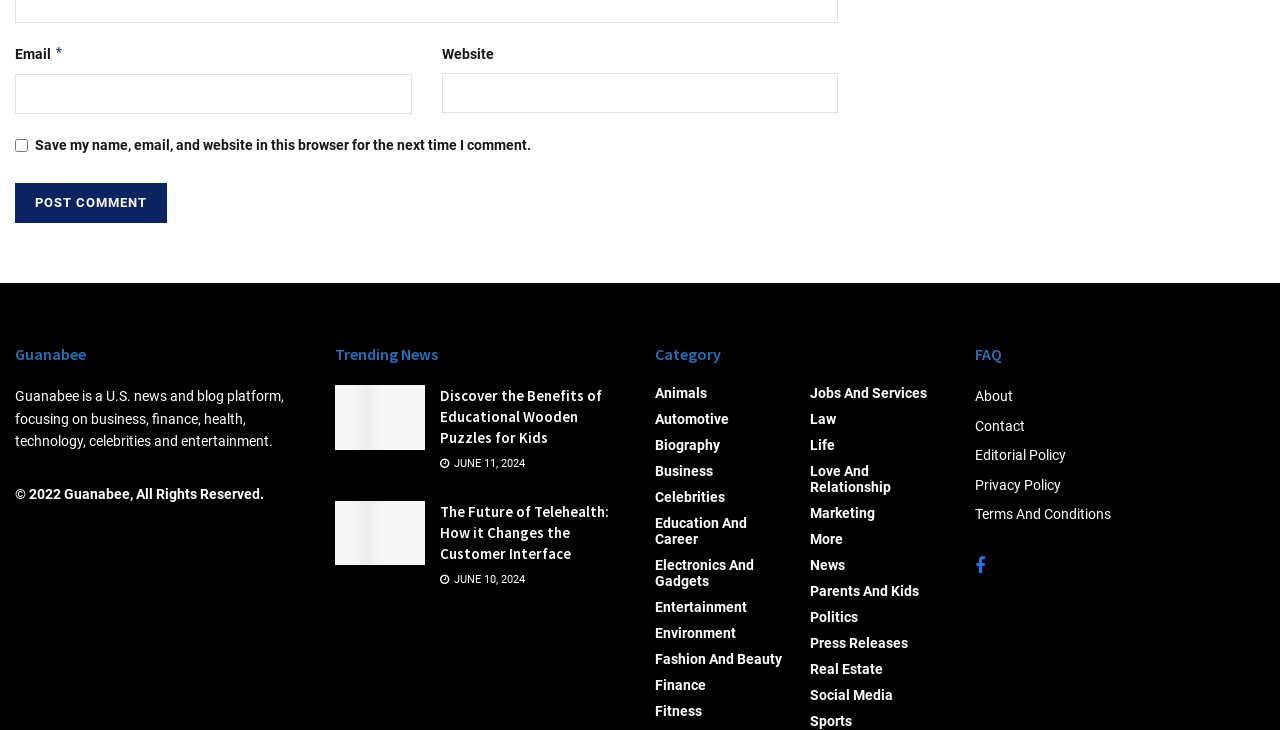Provide a brief response using a word or short phrase to this question:
What is the category of the article 'Discover the Benefits of Educational Wooden Puzzles for Kids'?

Not specified